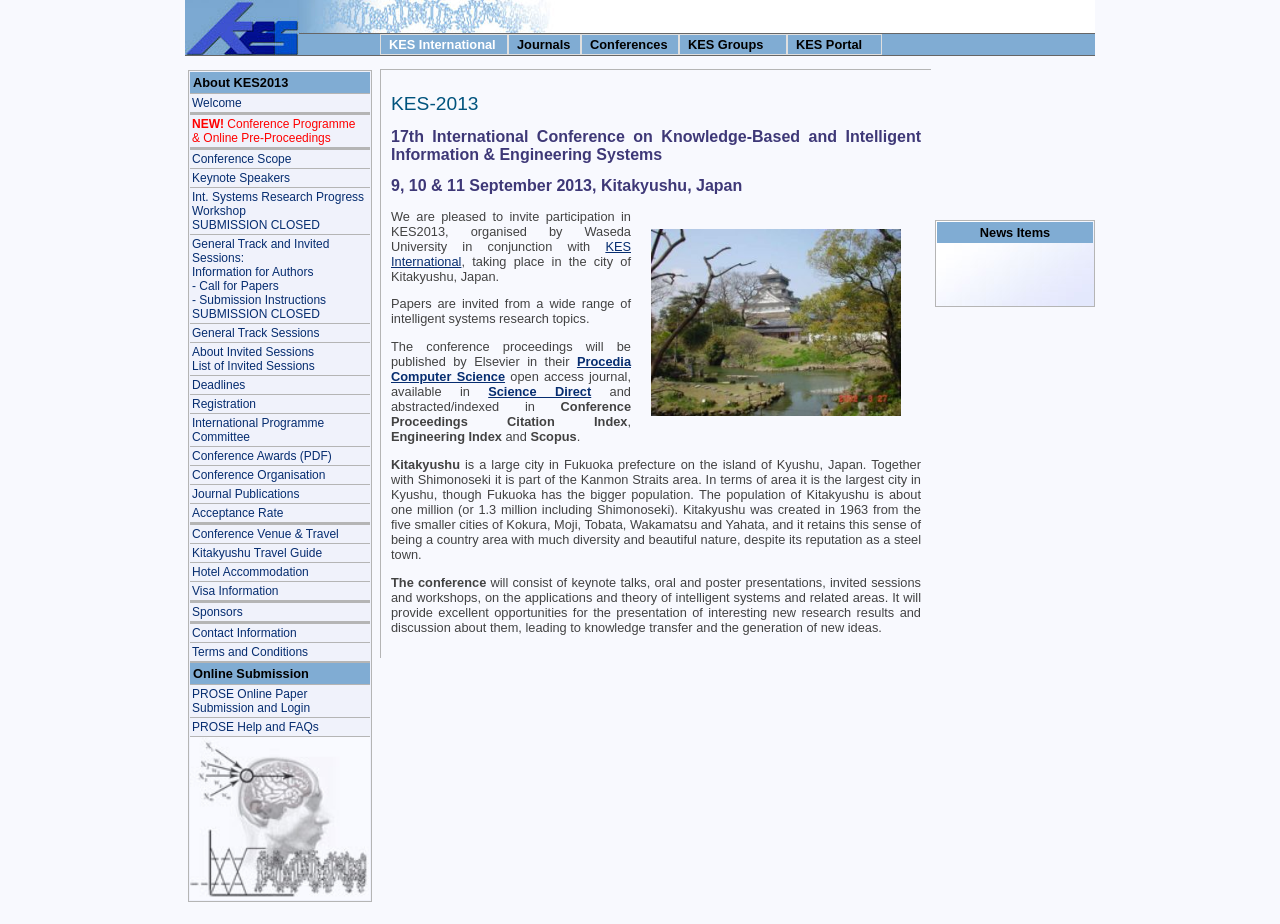Locate the UI element described by KES International in the provided webpage screenshot. Return the bounding box coordinates in the format (top-left x, top-left y, bottom-right x, bottom-right y), ensuring all values are between 0 and 1.

[0.304, 0.04, 0.398, 0.056]